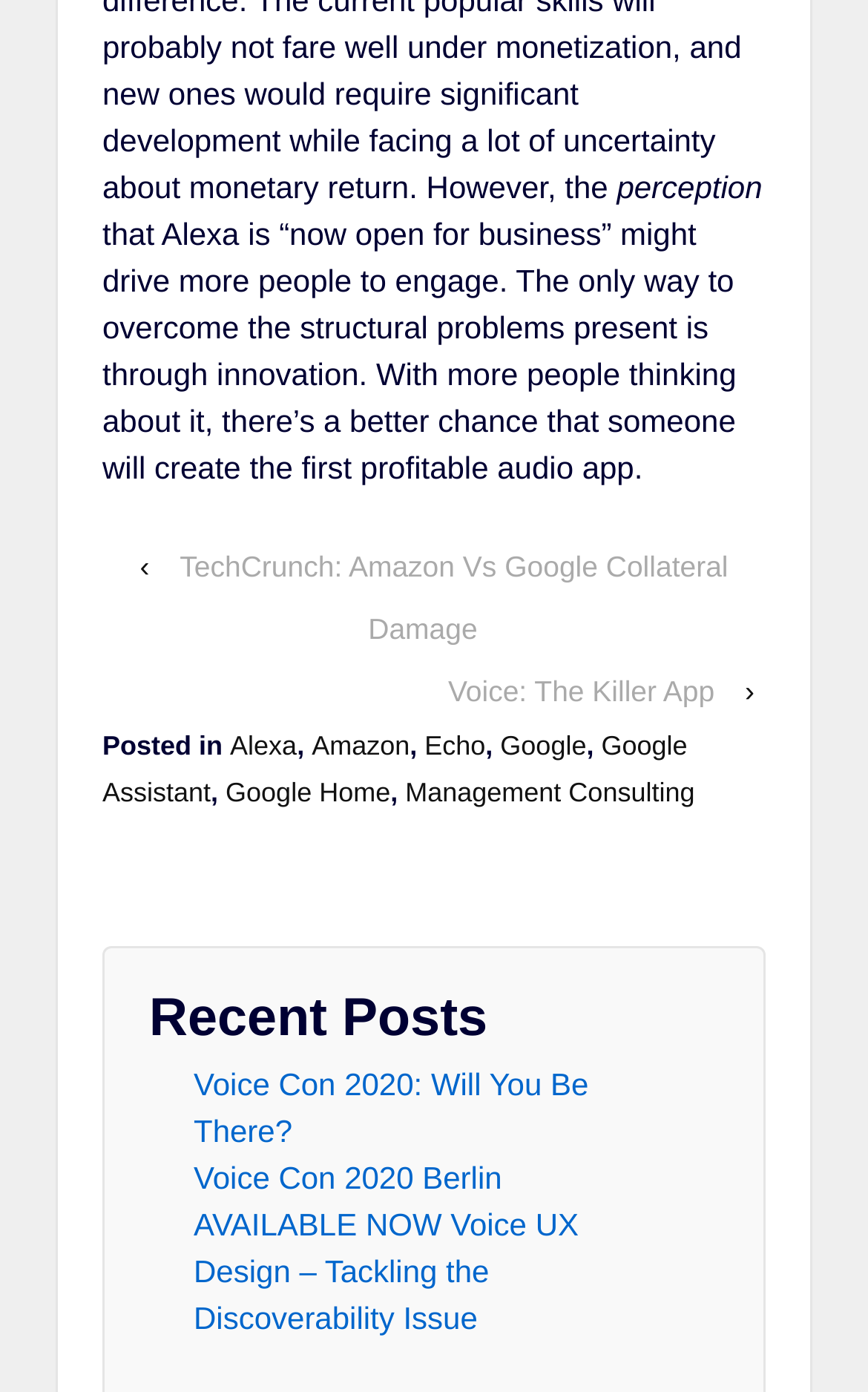What is the title of the recent post?
Could you give a comprehensive explanation in response to this question?

The title of the recent post is 'Voice Con 2020: Will You Be There?' as it is the first link under the 'Recent Posts' heading.